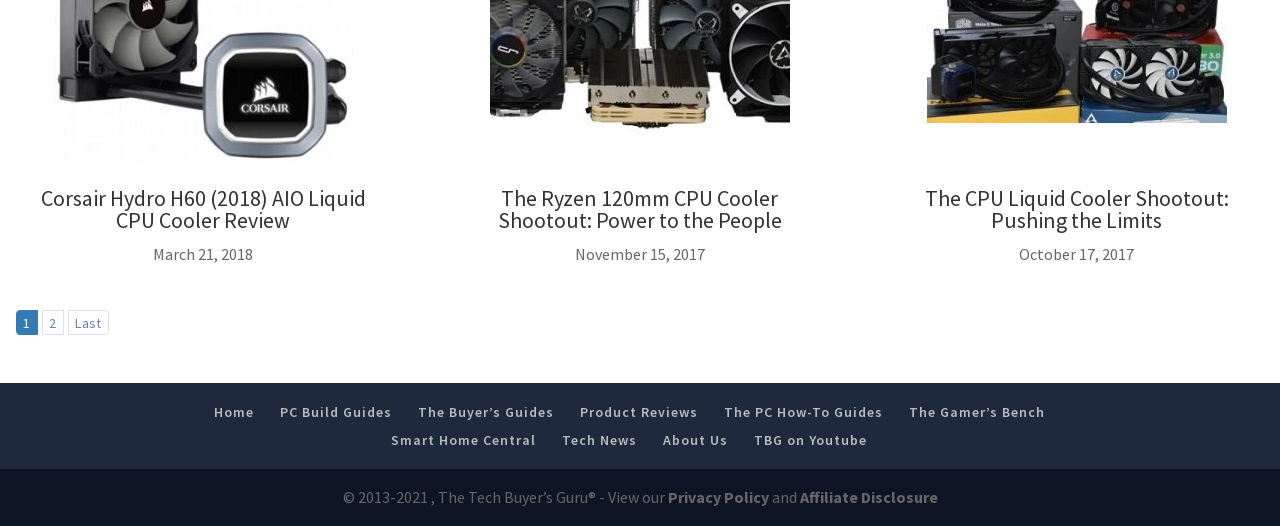Locate the bounding box coordinates of the element that should be clicked to fulfill the instruction: "Read the review of Corsair Hydro H60".

[0.016, 0.356, 0.302, 0.458]